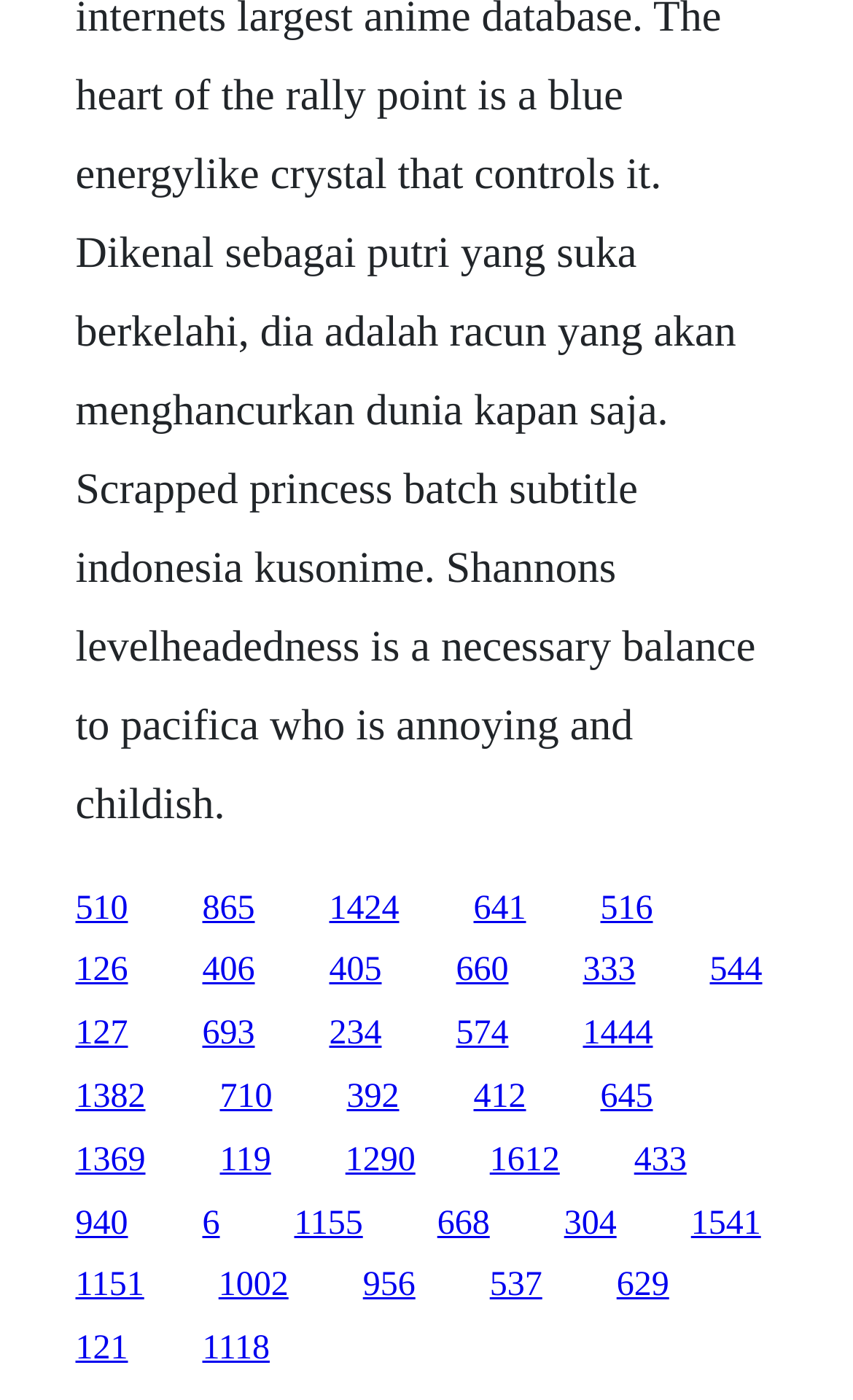Answer the question briefly using a single word or phrase: 
What is the horizontal position of the last link?

0.088